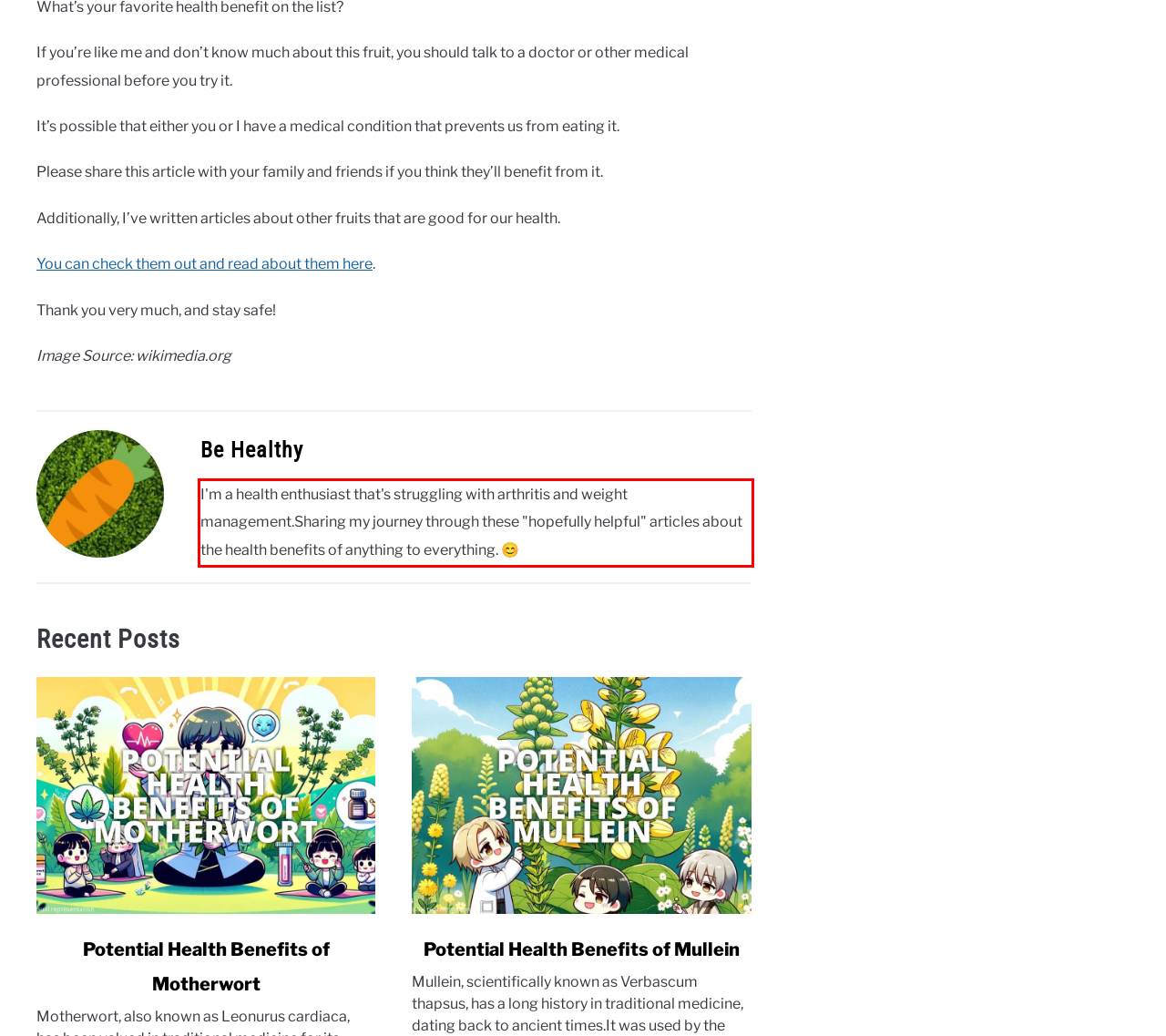Please identify and extract the text content from the UI element encased in a red bounding box on the provided webpage screenshot.

I'm a health enthusiast that's struggling with arthritis and weight management.Sharing my journey through these "hopefully helpful" articles about the health benefits of anything to everything. 😊